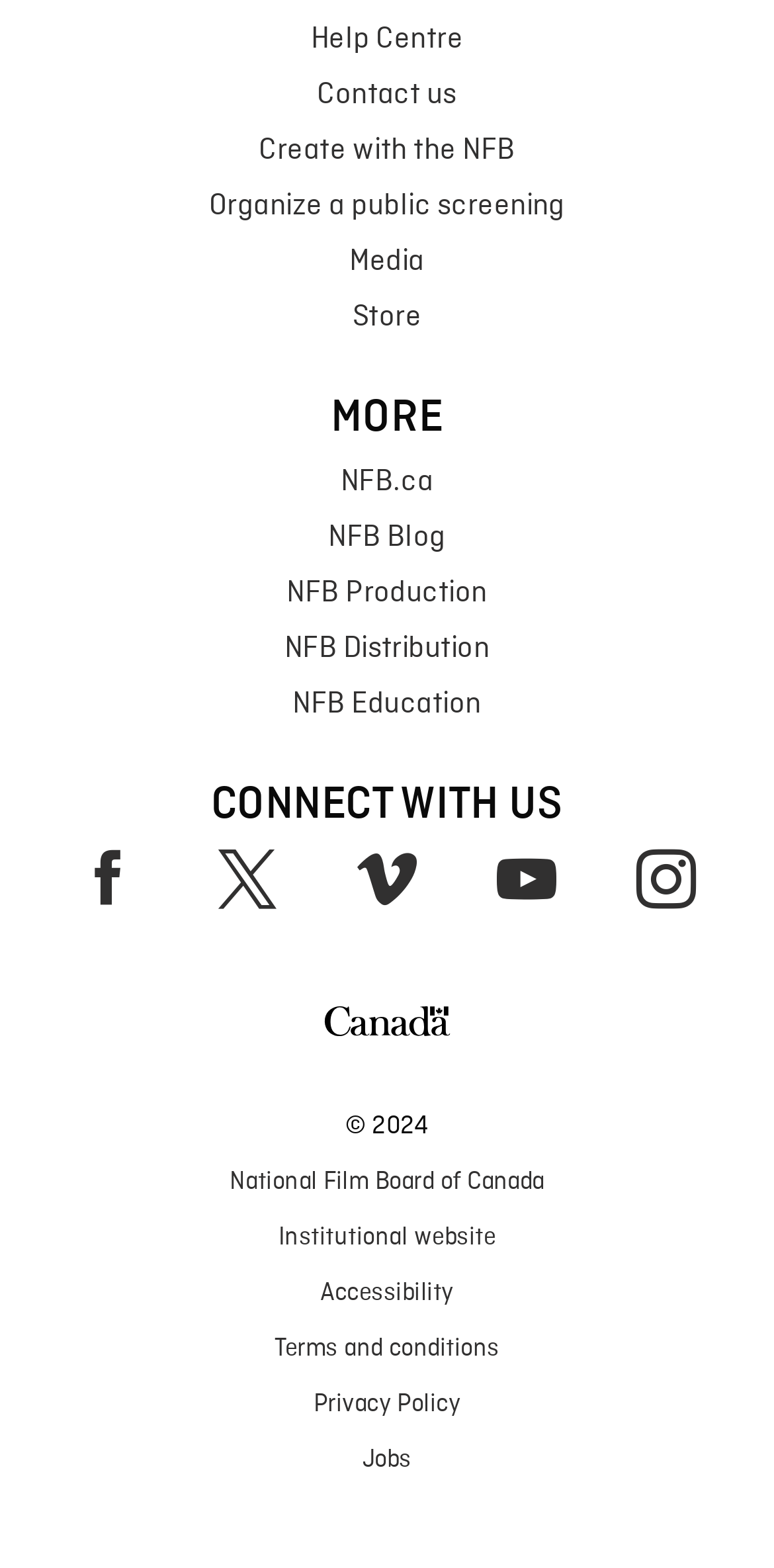Please provide the bounding box coordinates in the format (top-left x, top-left y, bottom-right x, bottom-right y). Remember, all values are floating point numbers between 0 and 1. What is the bounding box coordinate of the region described as: parent_node: © 2024 title="Canada"

[0.025, 0.634, 0.975, 0.669]